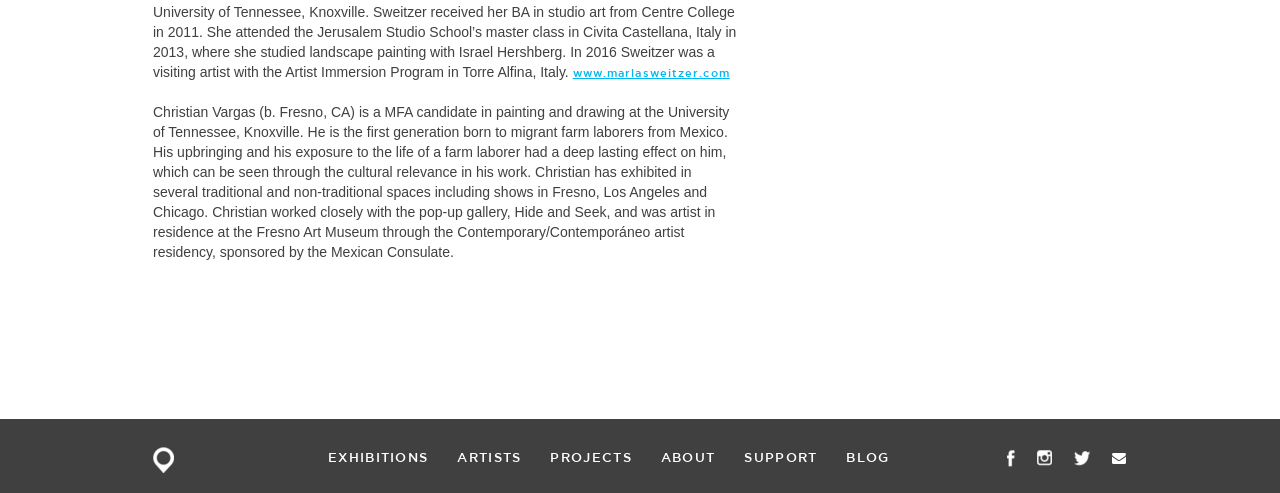Refer to the screenshot and answer the following question in detail:
What is the name of the museum where Christian was an artist in residence?

According to the StaticText element, Christian was an artist in residence at the Fresno Art Museum through the Contemporary/Contemporáneo artist residency, sponsored by the Mexican Consulate.